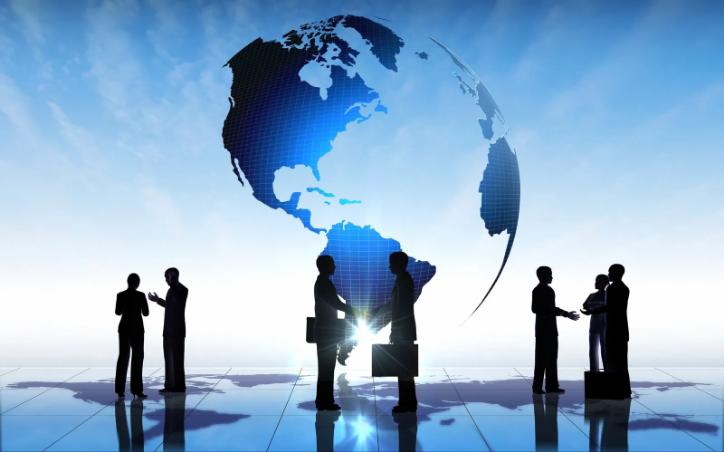Create an elaborate description of the image, covering every aspect.

The image depicts a professional scene set against a stylized backdrop of a globe, suggesting a theme of international collaboration and business networking. Silhouetted figures are engaged in various interactions, symbolizing partnership and communication. Some individuals are depicted shaking hands, while others appear to be in discussion or making presentations, alluding to a vibrant business environment. The floor reflects their shadows, enhancing the sense of depth and connection. The blue color palette combined with the world map conveys a sense of global cooperation, making this image ideal for conveying themes of international business and teamwork.